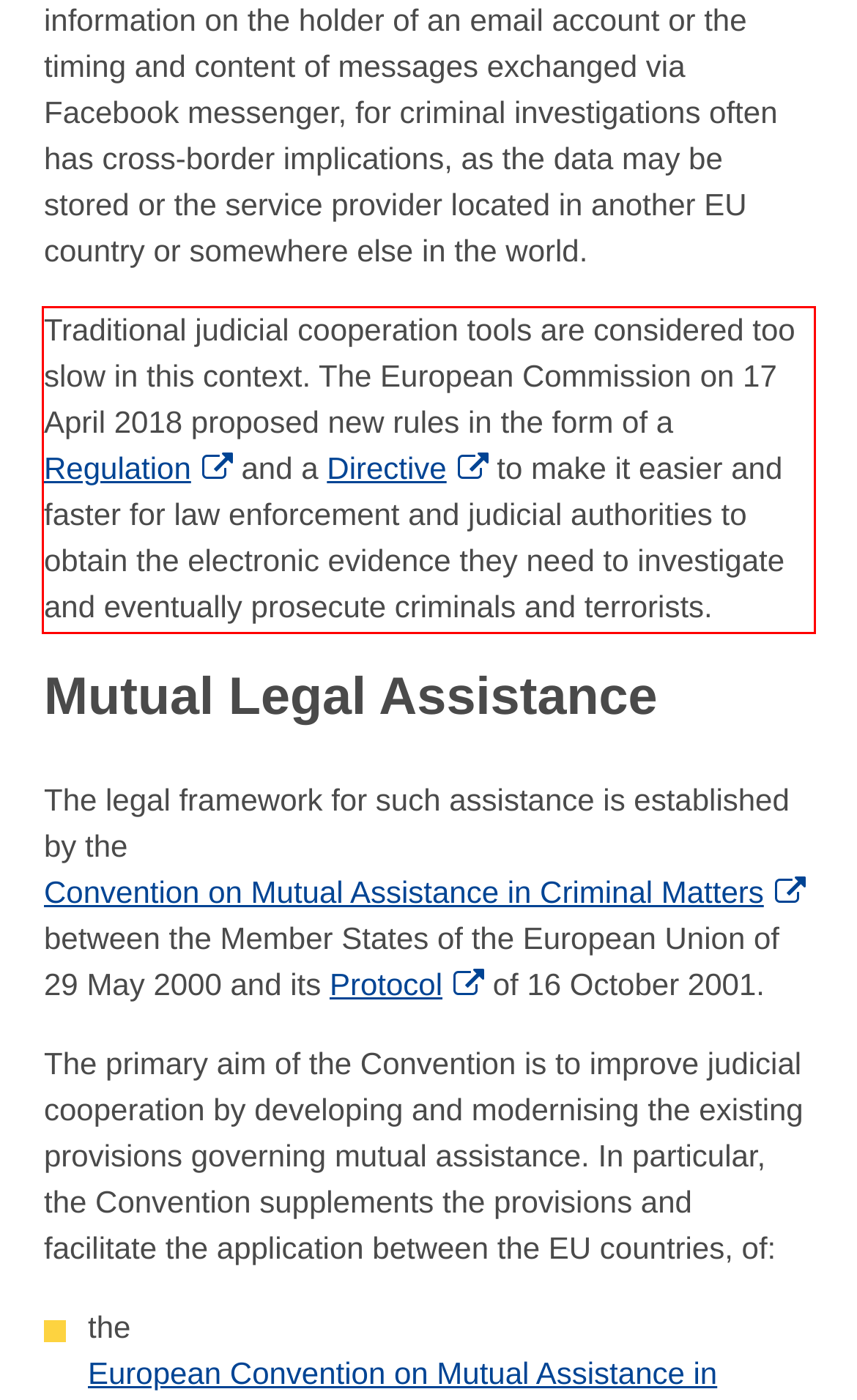Please extract the text content from the UI element enclosed by the red rectangle in the screenshot.

Traditional judicial cooperation tools are considered too slow in this context. The European Commission on 17 April 2018 proposed new rules in the form of a Regulation and a Directive to make it easier and faster for law enforcement and judicial authorities to obtain the electronic evidence they need to investigate and eventually prosecute criminals and terrorists.